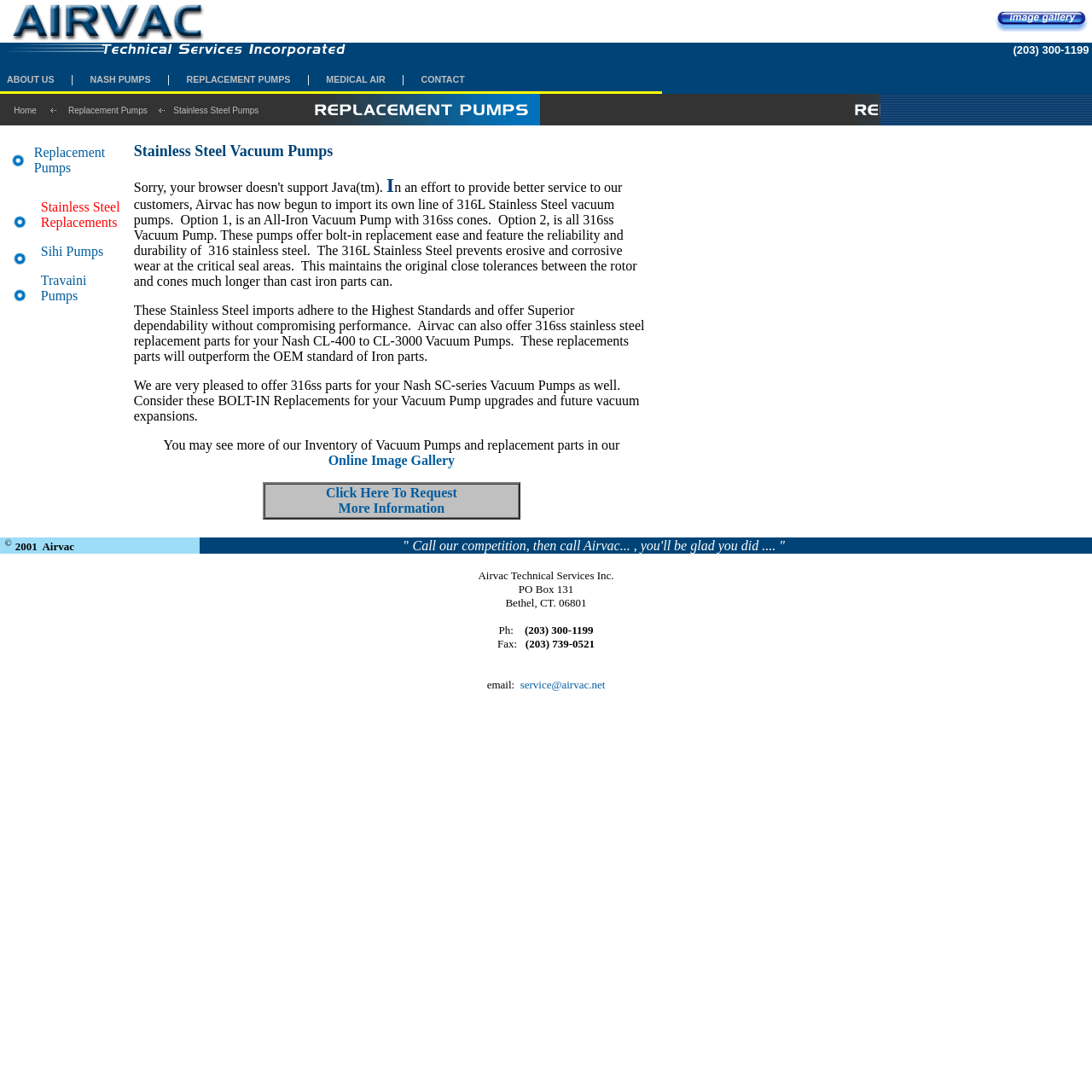Please locate the clickable area by providing the bounding box coordinates to follow this instruction: "Click on 'Experts at Nash Pump servicing'".

[0.0, 0.028, 0.209, 0.041]